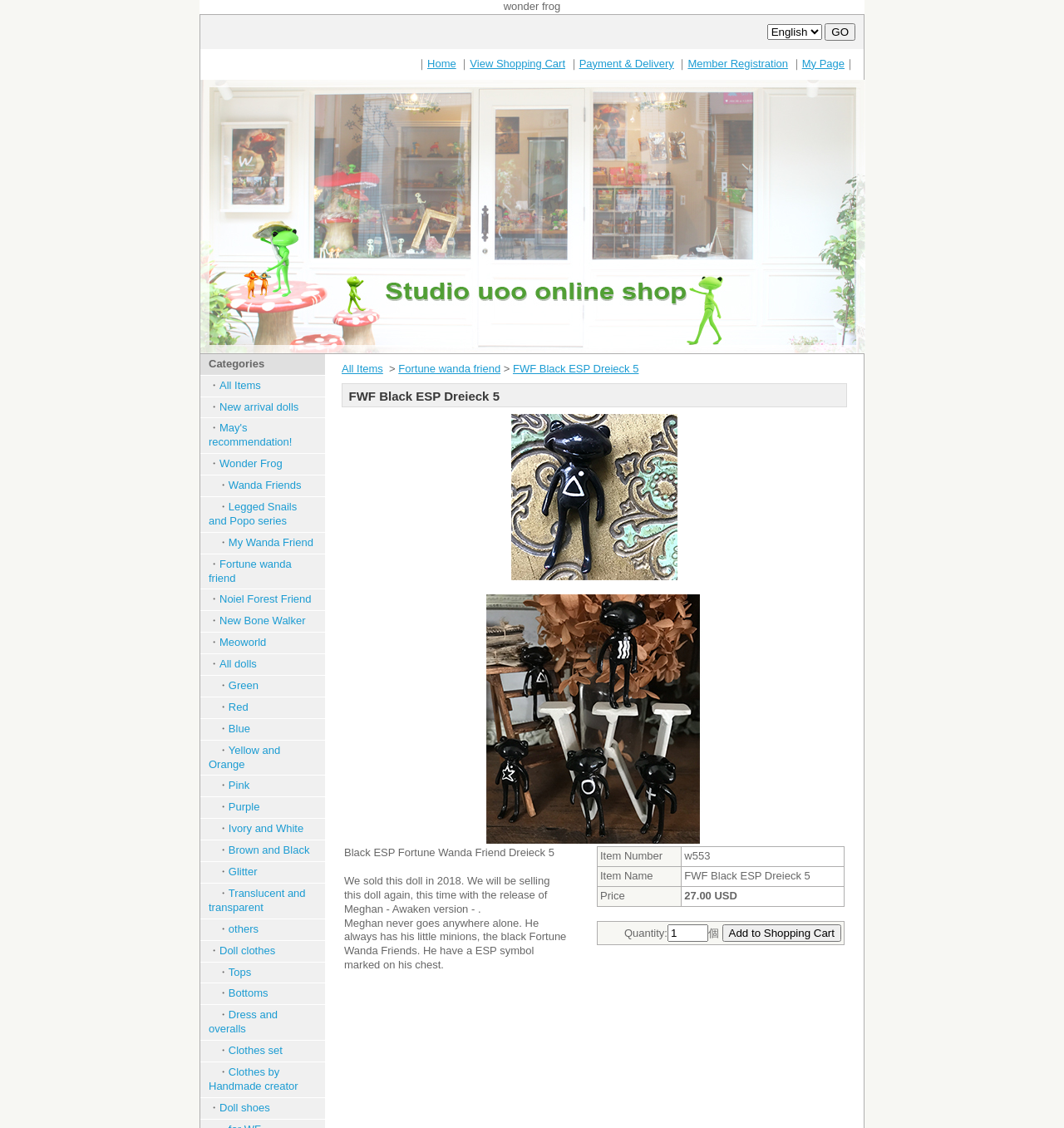Identify the bounding box coordinates of the specific part of the webpage to click to complete this instruction: "View Shopping Cart".

[0.442, 0.051, 0.531, 0.062]